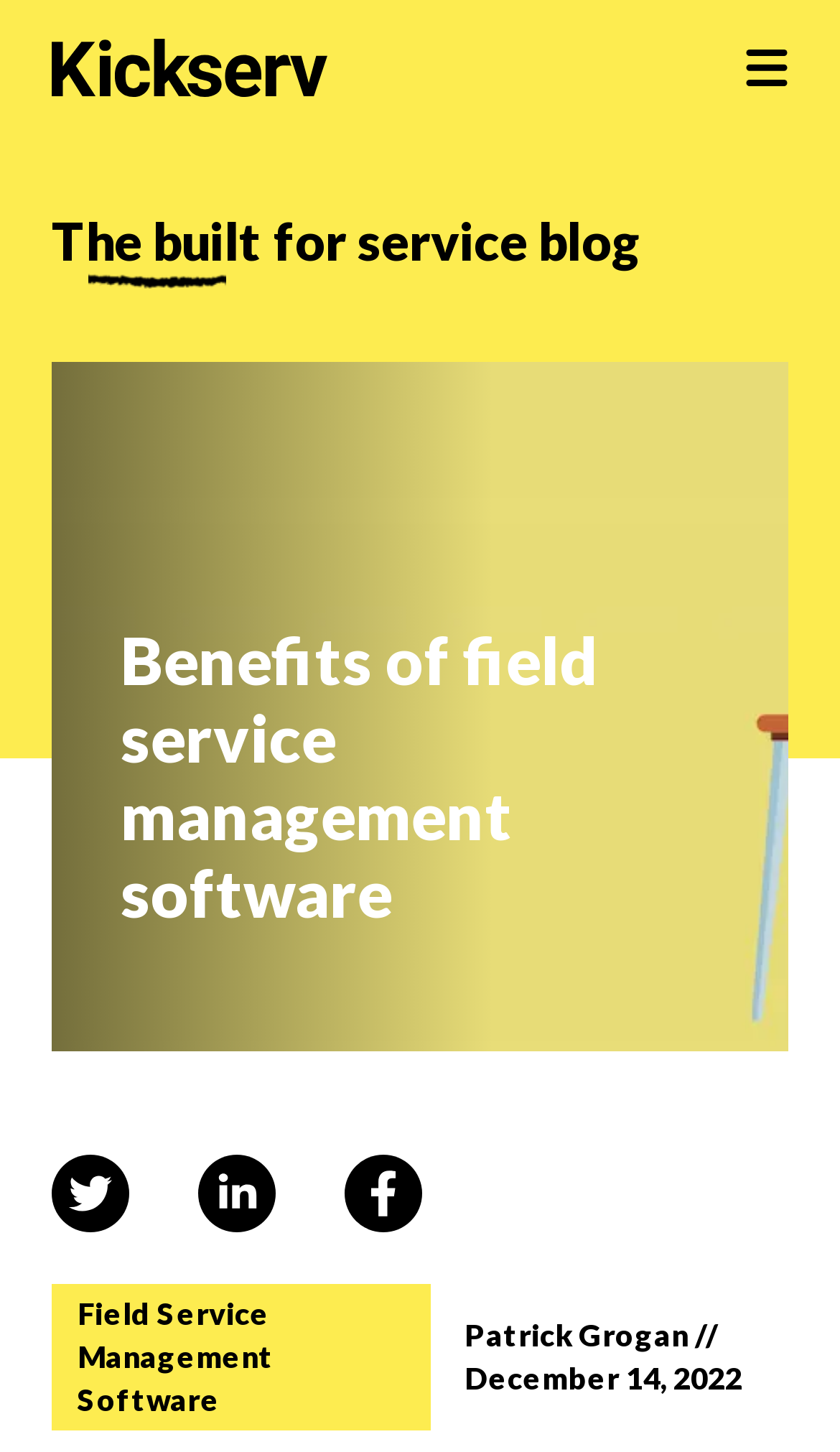Identify and provide the text of the main header on the webpage.

Benefits of field service management software